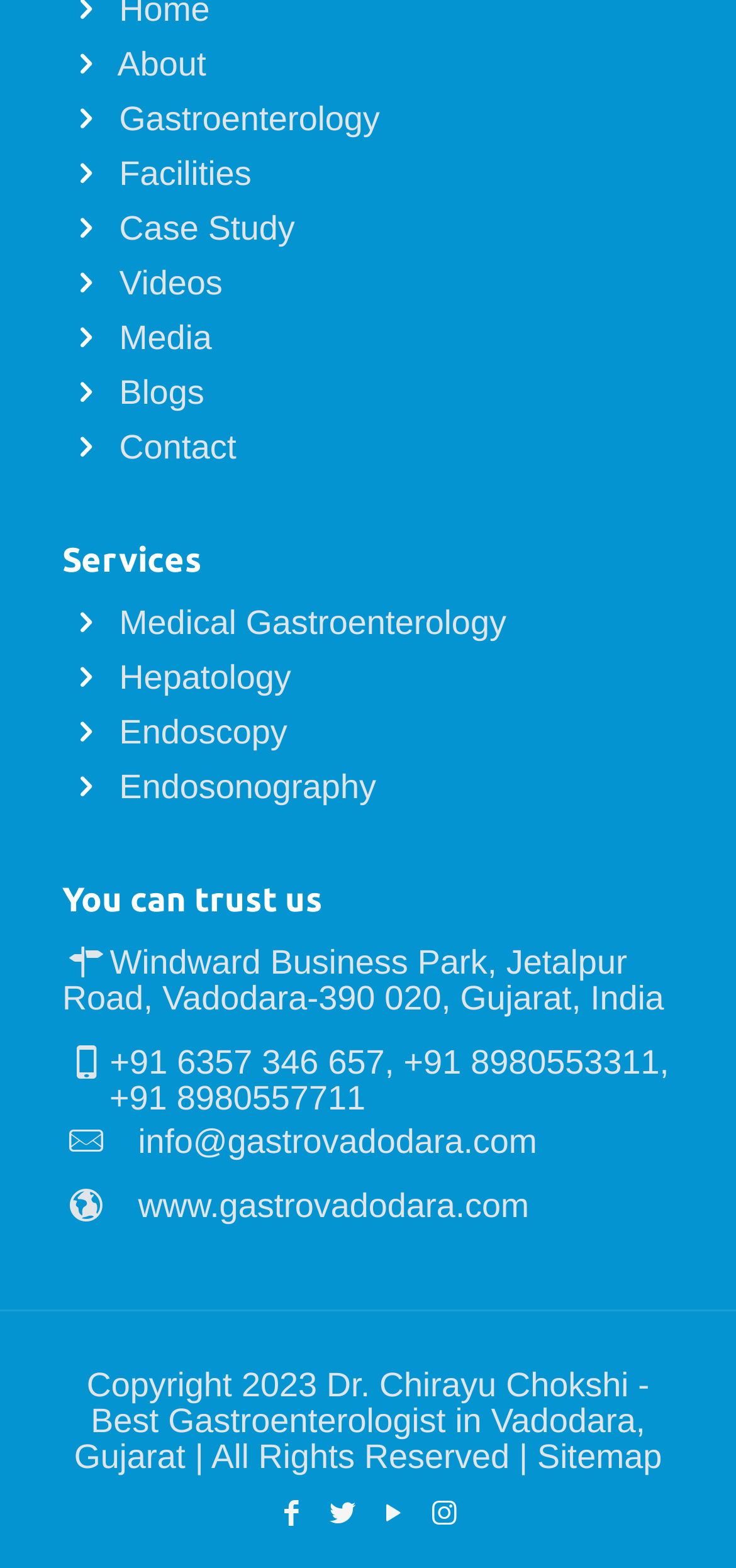Find the bounding box coordinates for the HTML element described in this sentence: "+91 6357 346 657". Provide the coordinates as four float numbers between 0 and 1, in the format [left, top, right, bottom].

[0.149, 0.665, 0.523, 0.69]